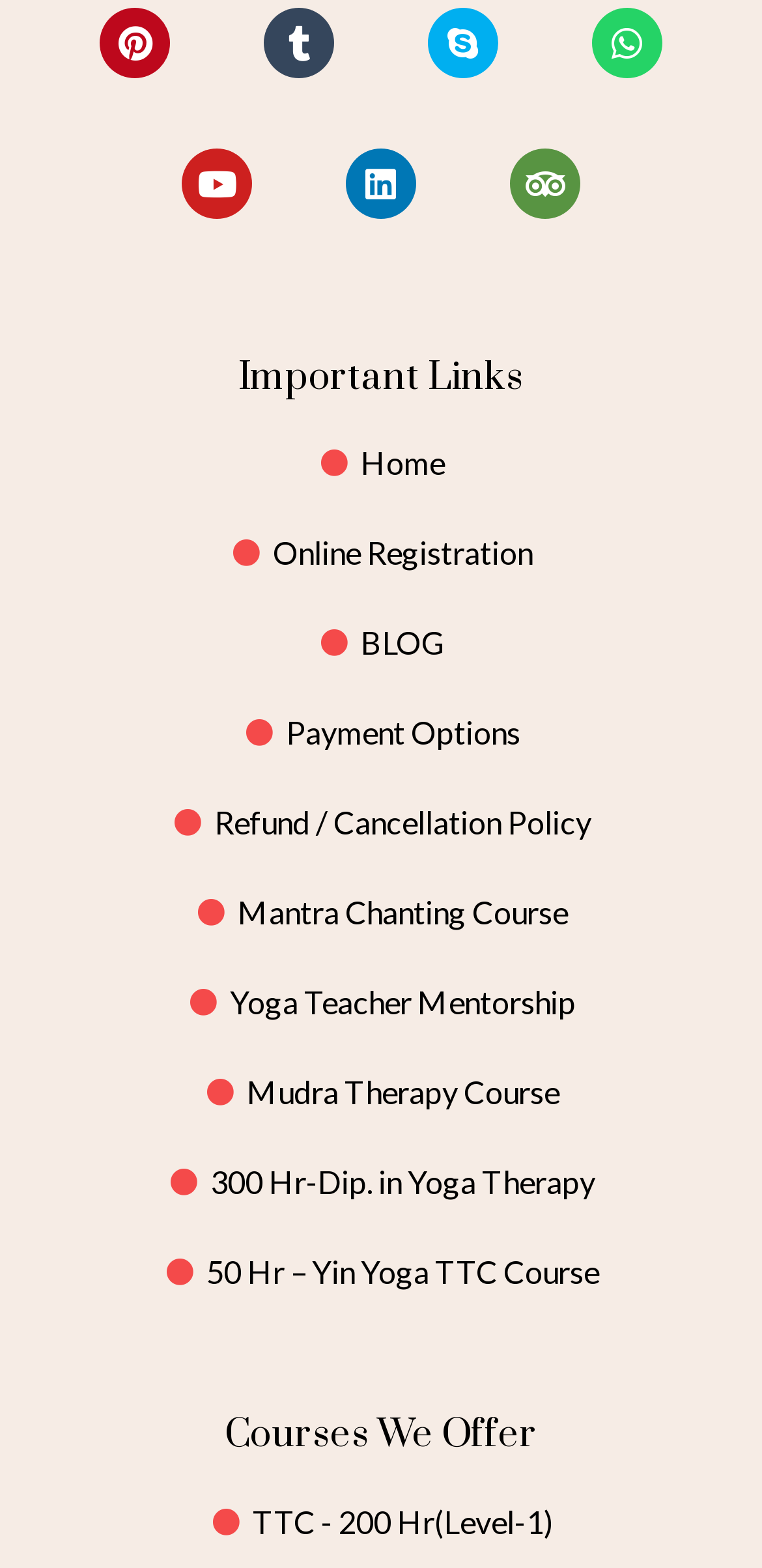Locate the bounding box coordinates of the element's region that should be clicked to carry out the following instruction: "View Mantra Chanting Course". The coordinates need to be four float numbers between 0 and 1, i.e., [left, top, right, bottom].

[0.051, 0.567, 0.949, 0.597]